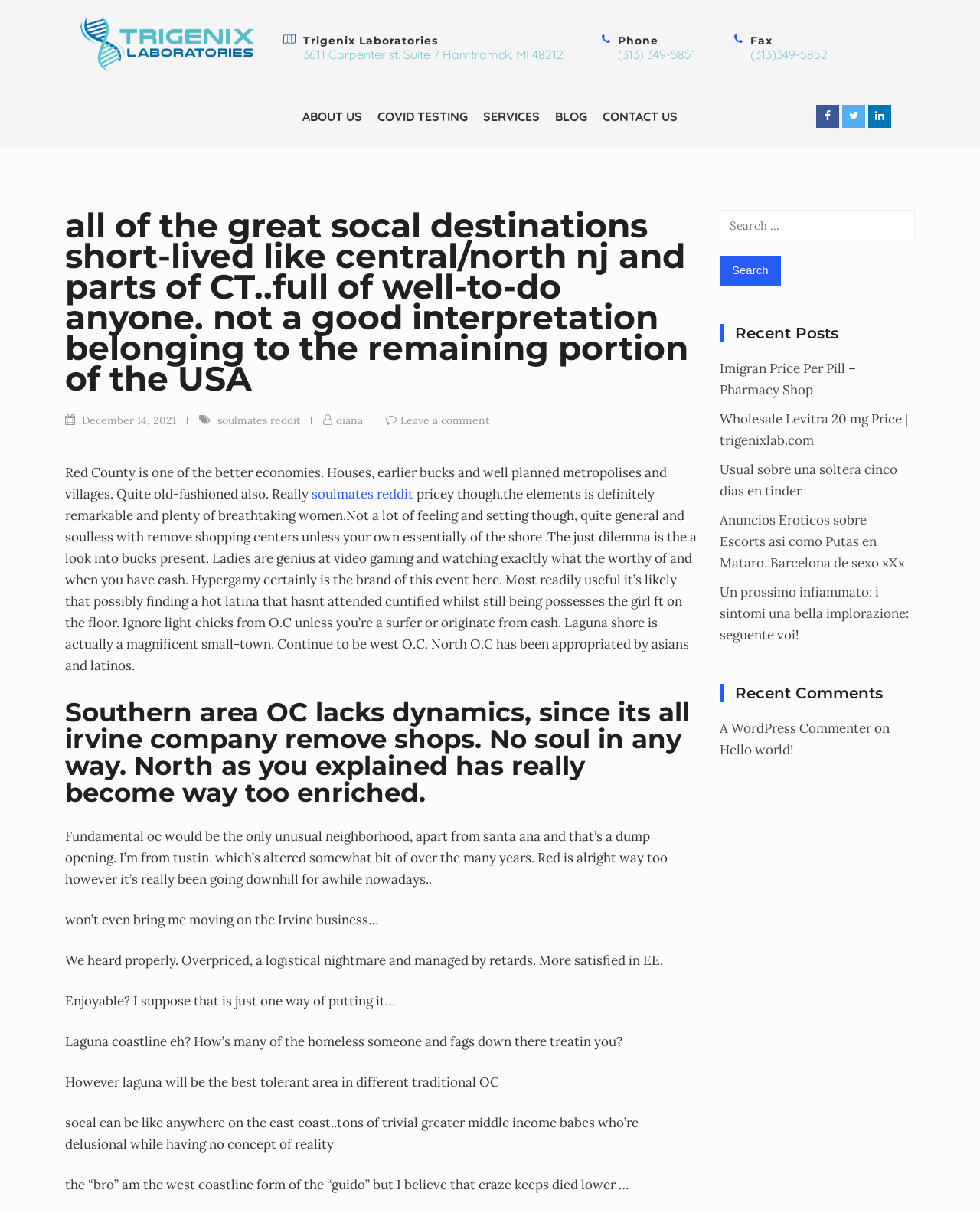Locate the bounding box of the UI element based on this description: "CONTACT US". Provide four float numbers between 0 and 1 as [left, top, right, bottom].

[0.607, 0.082, 0.699, 0.11]